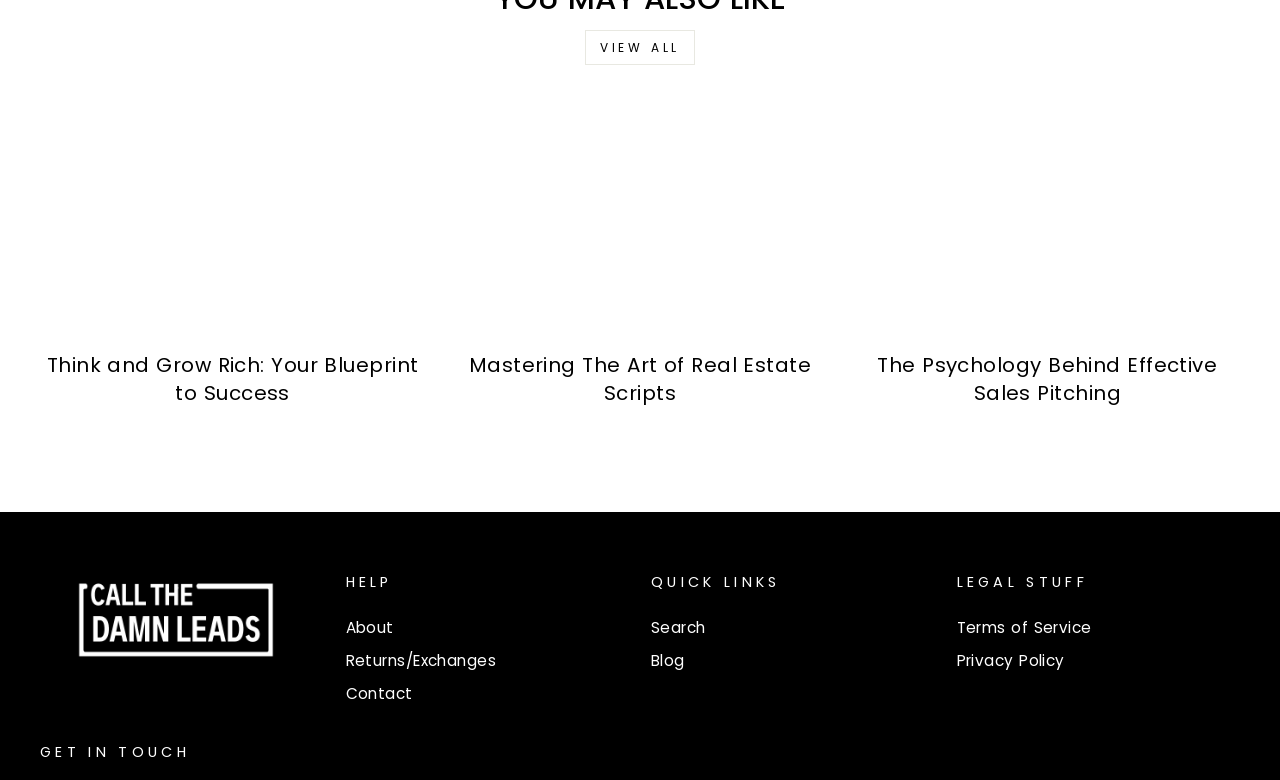Using the description: "View all", identify the bounding box of the corresponding UI element in the screenshot.

[0.457, 0.038, 0.543, 0.083]